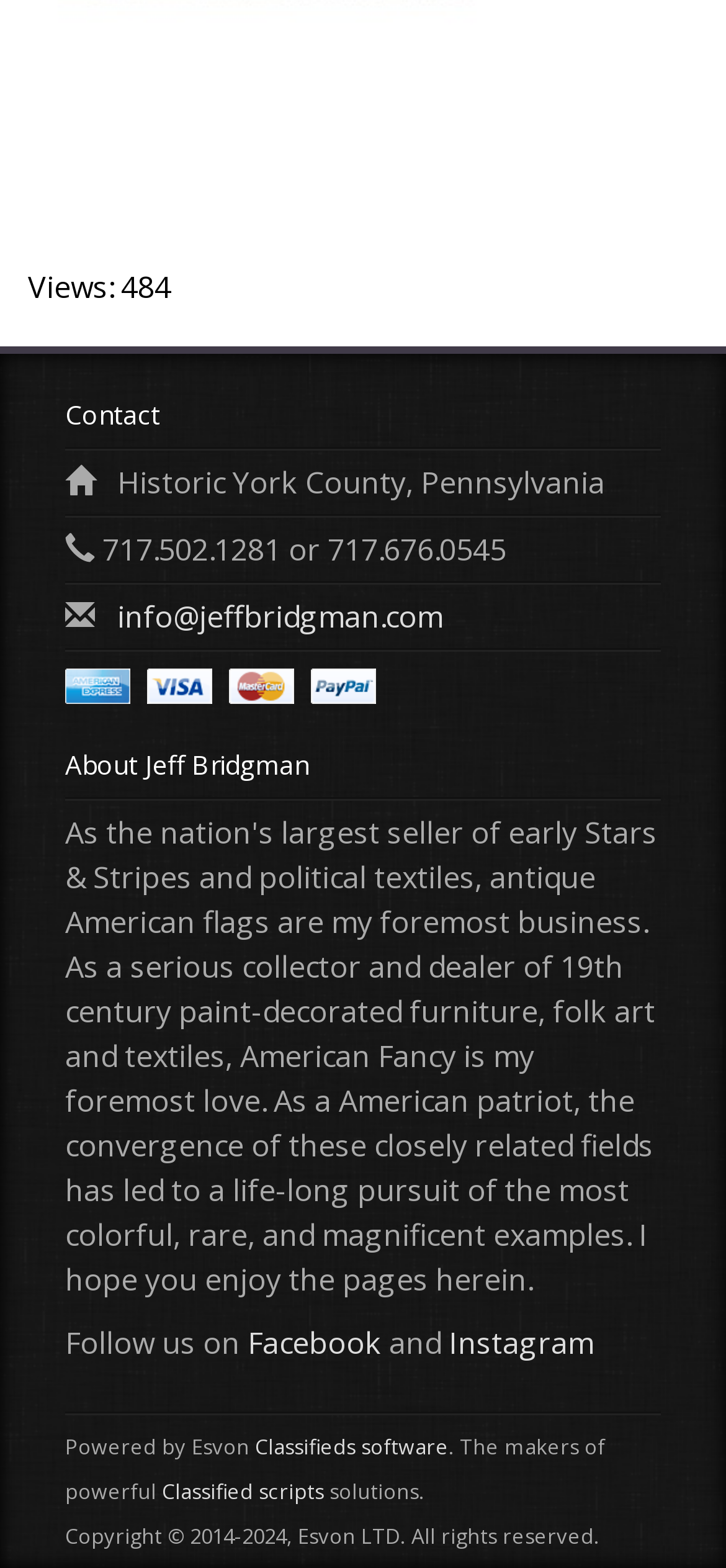Determine the bounding box for the UI element as described: "Facebook". The coordinates should be represented as four float numbers between 0 and 1, formatted as [left, top, right, bottom].

[0.341, 0.843, 0.526, 0.869]